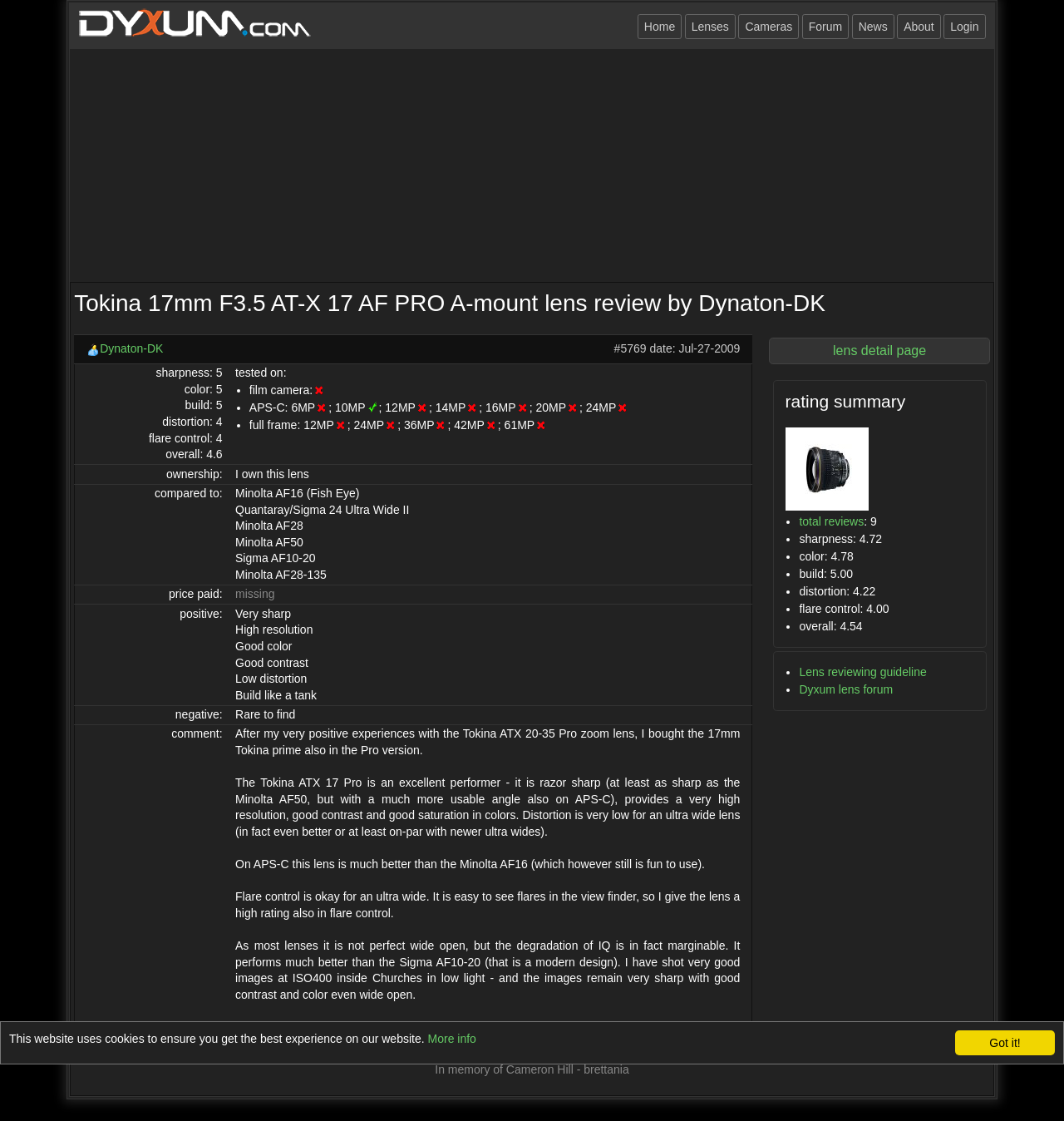What is a positive aspect of this lens?
Using the information from the image, answer the question thoroughly.

One of the positive aspects mentioned in the table cell is 'Very sharp'.